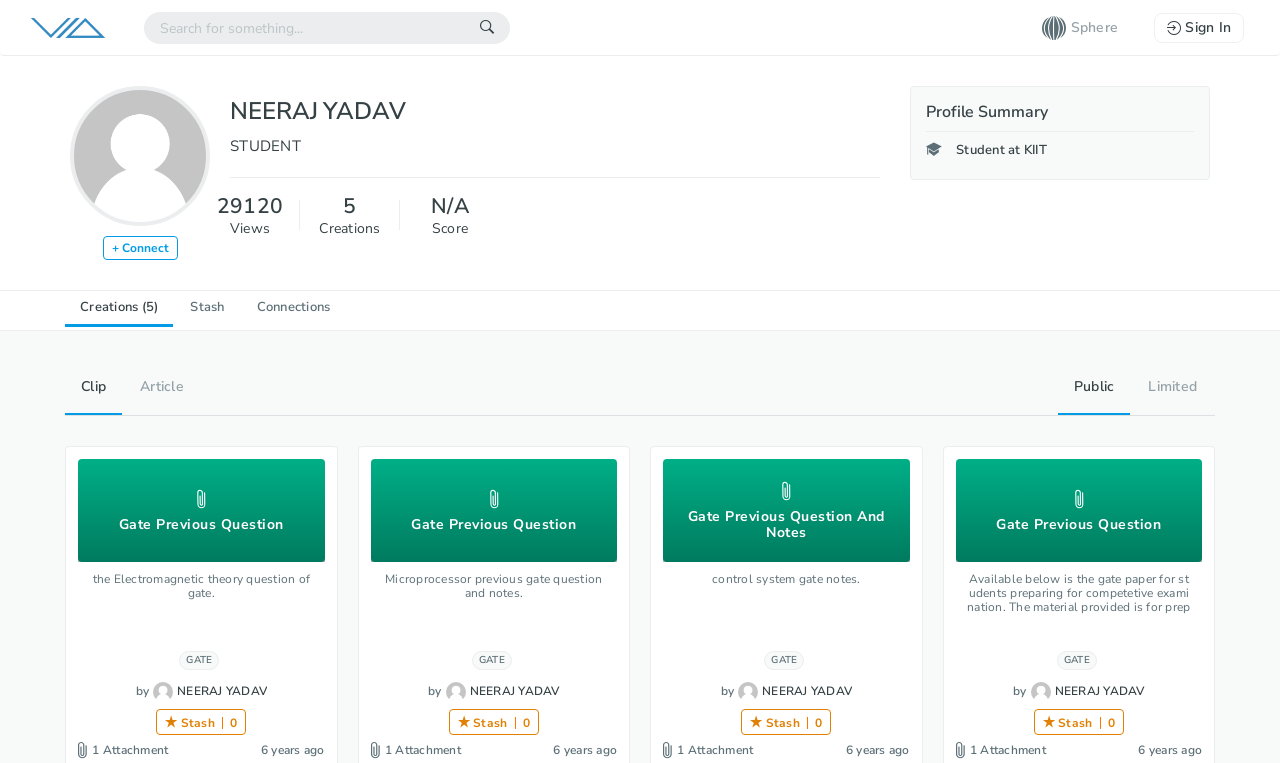Generate a thorough caption that explains the contents of the webpage.

This webpage appears to be a personal repository or profile page of an individual named Neeraj Yadav, who is a student at KIIT. The page has a search bar at the top, allowing users to search for knowledge or specific topics.

At the top left, there is a logo and a link to Viden.io, which is likely the platform or website hosting this repository. Below the search bar, there is a heading with the name "Neeraj Yadav" and a subtitle "STUDENT" in all capital letters.

On the left side of the page, there are several links and buttons, including a "Sign In" button, a "+ Connect" button, and links to "Creations", "Stash", and "Connections". These links and buttons are likely related to the user's profile and connections on the platform.

The main content of the page is divided into several sections, each containing a heading, a description, and sometimes an image. These sections appear to be related to the user's creations or uploads, such as previous gate questions and notes on various topics like electromagnetic theory, microprocessors, and control systems.

Each section has a heading with the topic or title, followed by a brief description or summary of the content. Some sections also have an image, which may be a thumbnail or an icon related to the topic. Below each section, there are links to the original source or creator, which is Neeraj Yadav in this case.

The page also has some metadata or statistics, such as the number of views, creations, and score, which are displayed at the top right of the page. Additionally, there are some timestamps or dates indicating when the content was uploaded or created, which are displayed below each section.